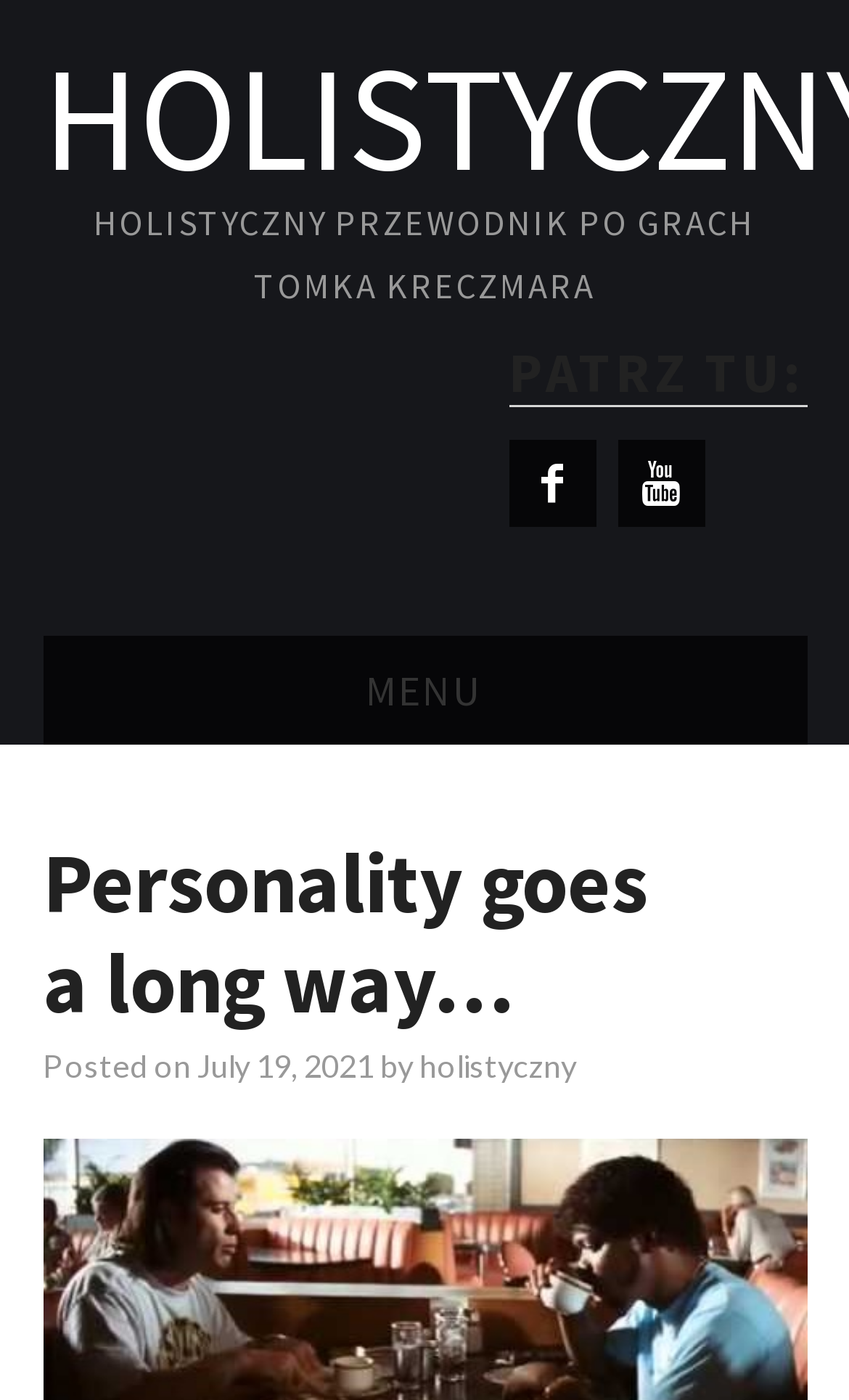Locate the bounding box of the UI element with the following description: "July 19, 2021".

[0.232, 0.749, 0.44, 0.775]